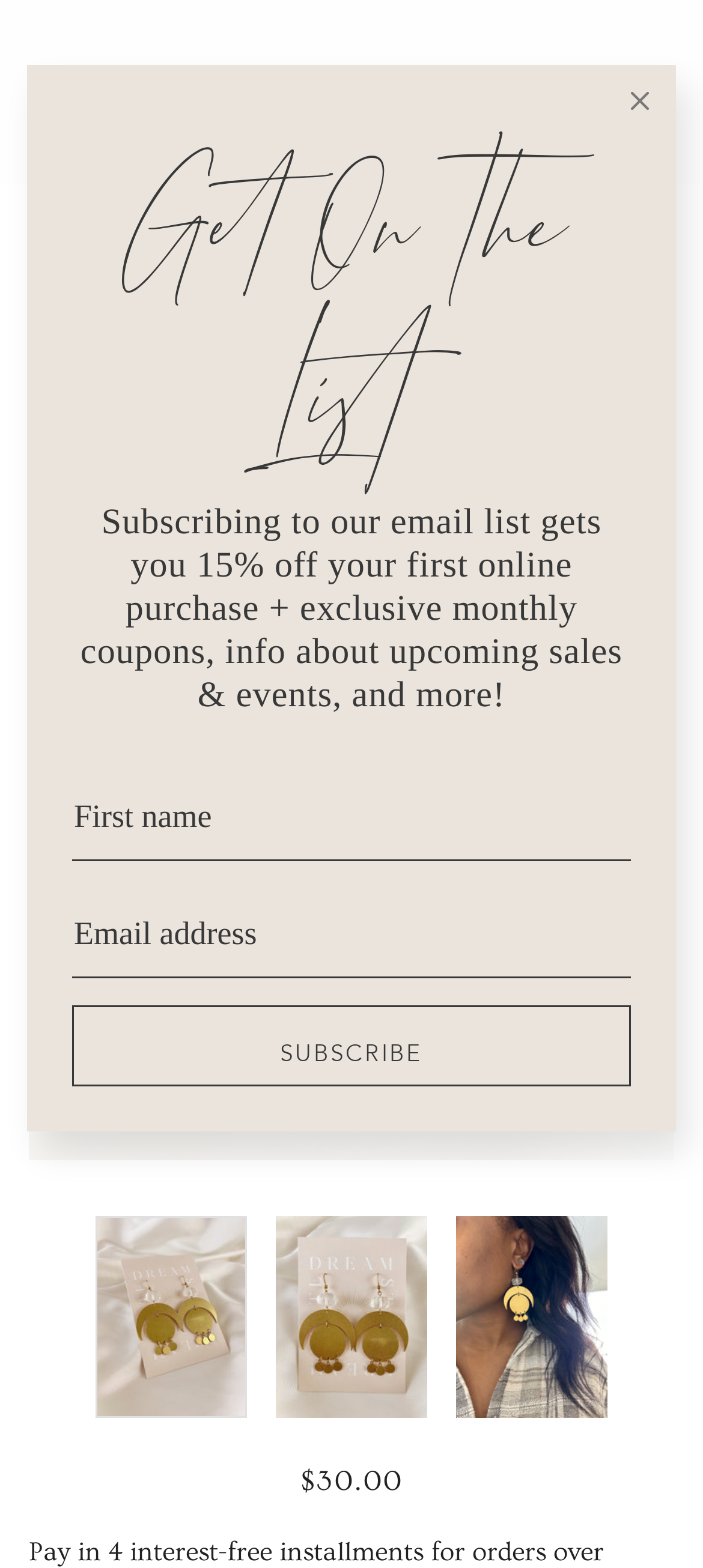How can I get 15% off my first online purchase?
Utilize the image to construct a detailed and well-explained answer.

I found the information about getting 15% off by reading the StaticText element that says 'Subscribing to our email list gets you 15% off your first online purchase + exclusive monthly coupons, info about upcoming sales & events, and more!'.